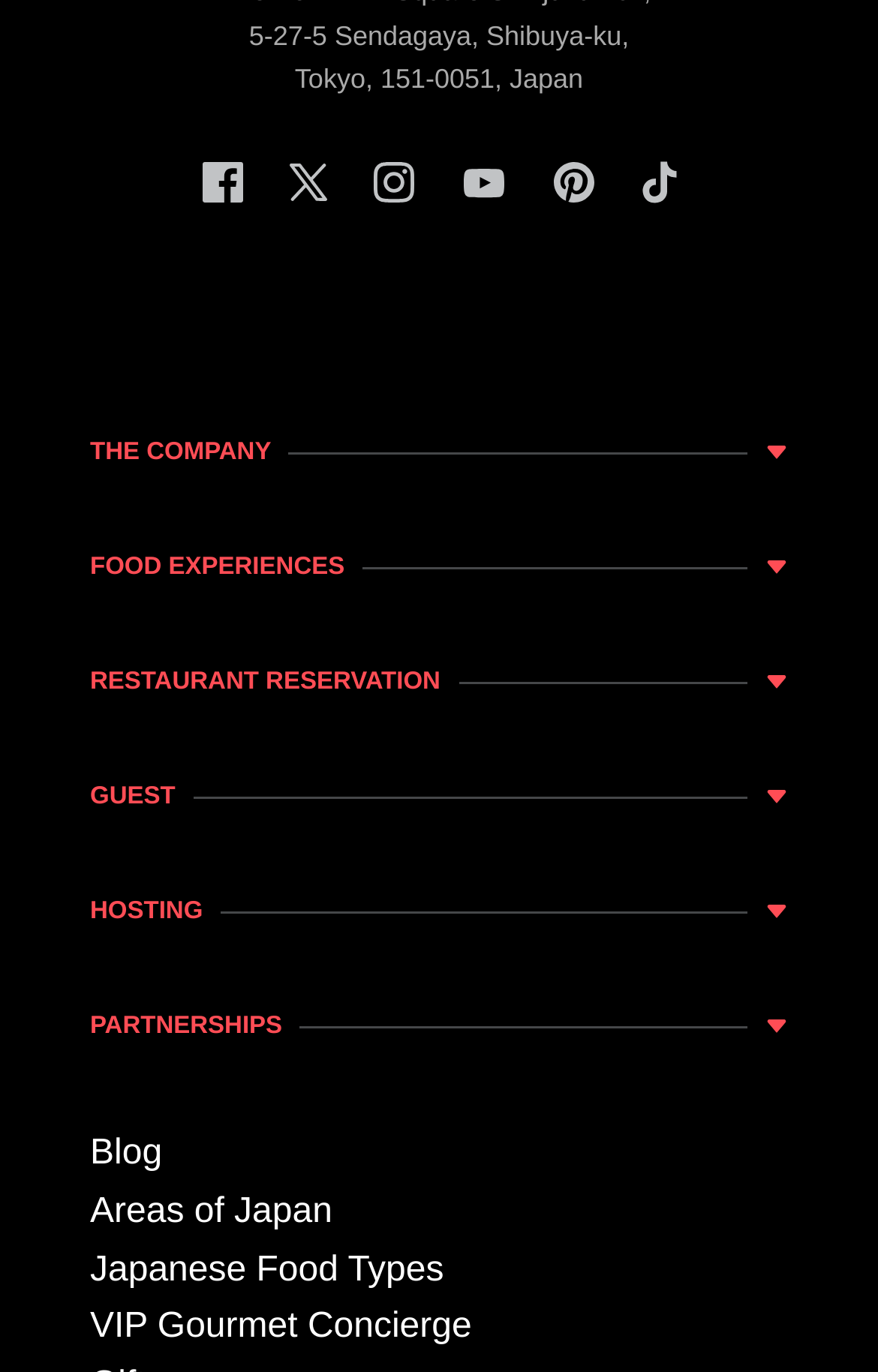Ascertain the bounding box coordinates for the UI element detailed here: "Team Building Activities". The coordinates should be provided as [left, top, right, bottom] with each value being a float between 0 and 1.

[0.103, 0.786, 0.897, 0.828]